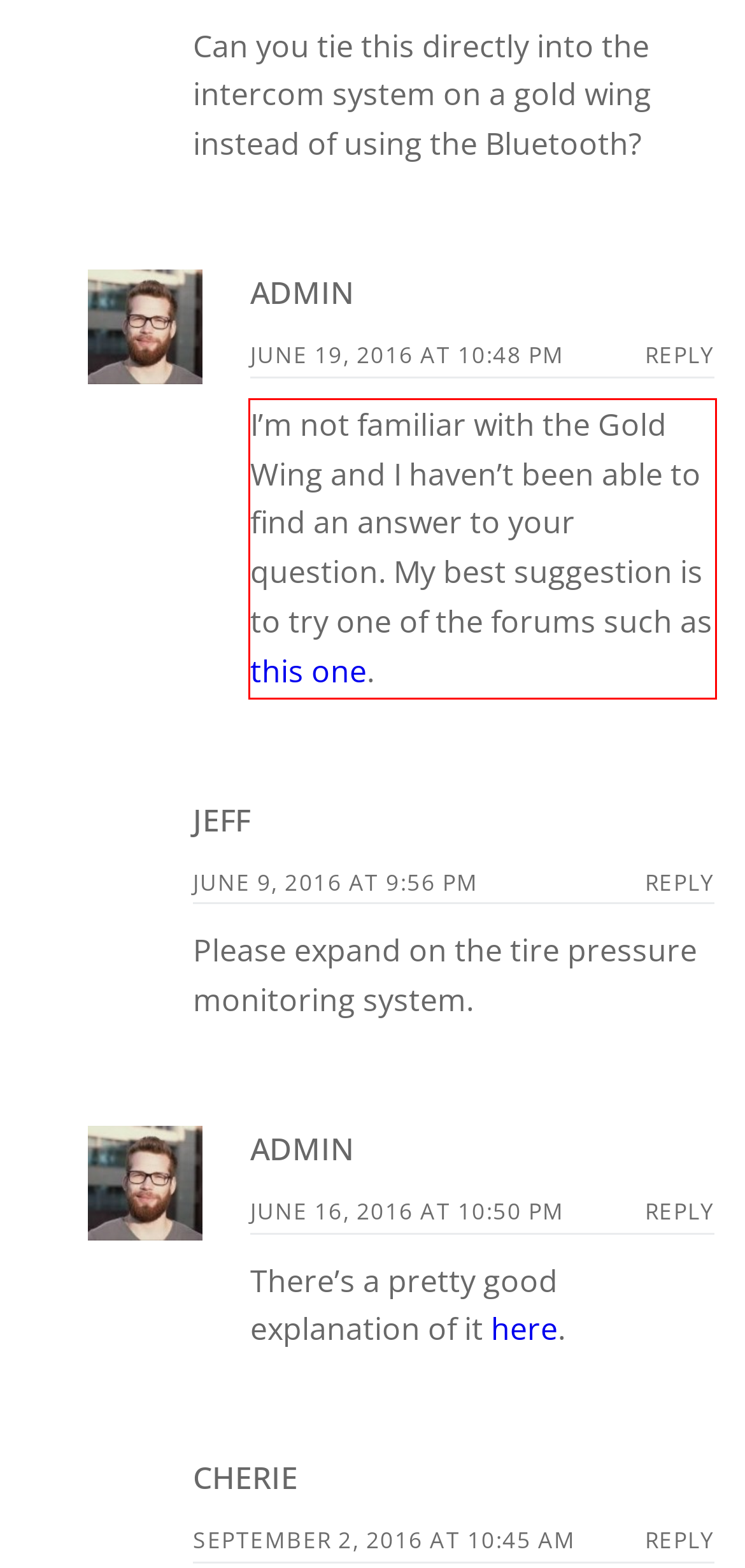You are provided with a webpage screenshot that includes a red rectangle bounding box. Extract the text content from within the bounding box using OCR.

I’m not familiar with the Gold Wing and I haven’t been able to find an answer to your question. My best suggestion is to try one of the forums such as this one.